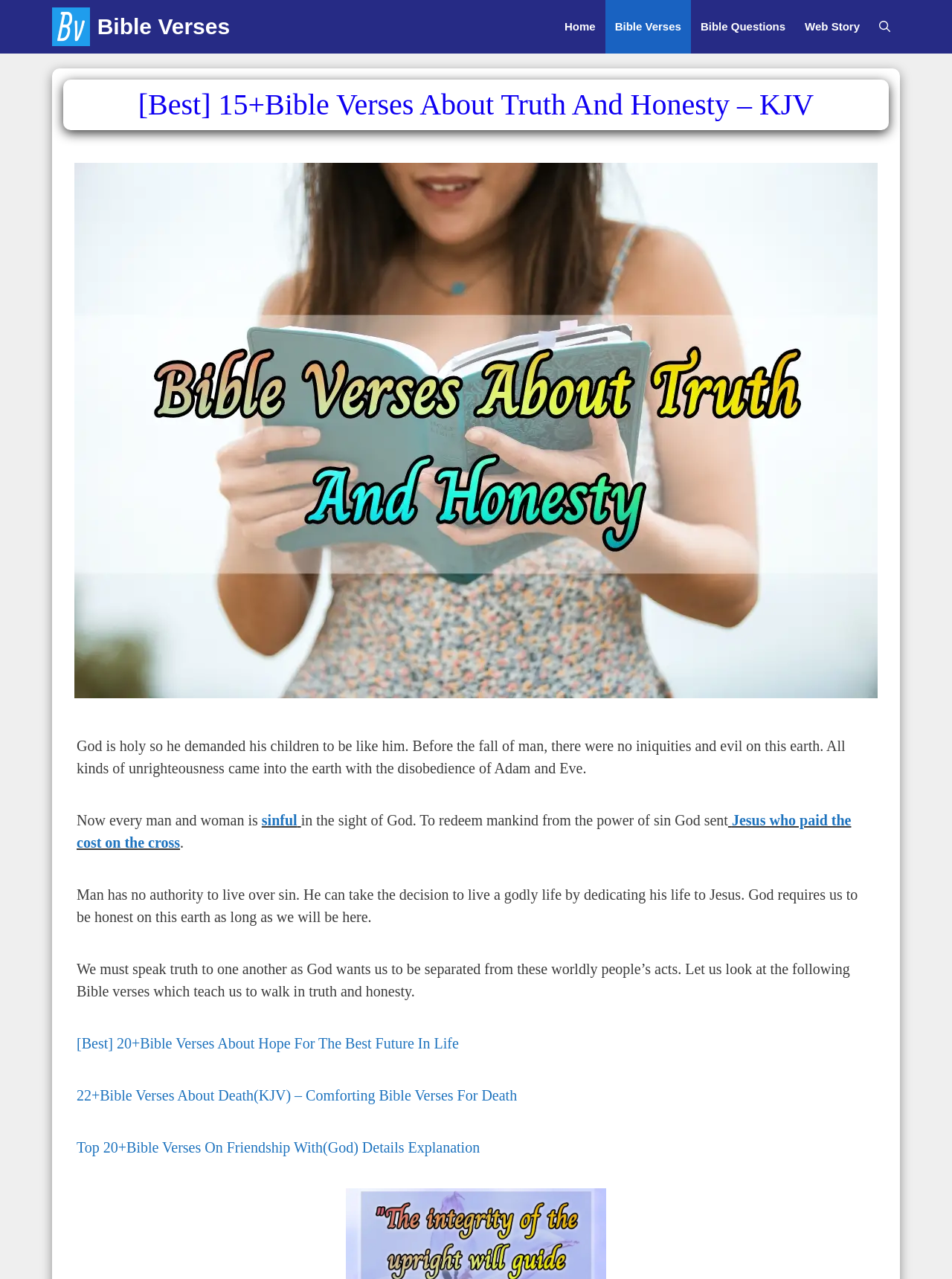Locate the bounding box coordinates of the element to click to perform the following action: 'Read the 'Free National Practice Test Weekend: the SAT vs ACT' article'. The coordinates should be given as four float values between 0 and 1, in the form of [left, top, right, bottom].

None